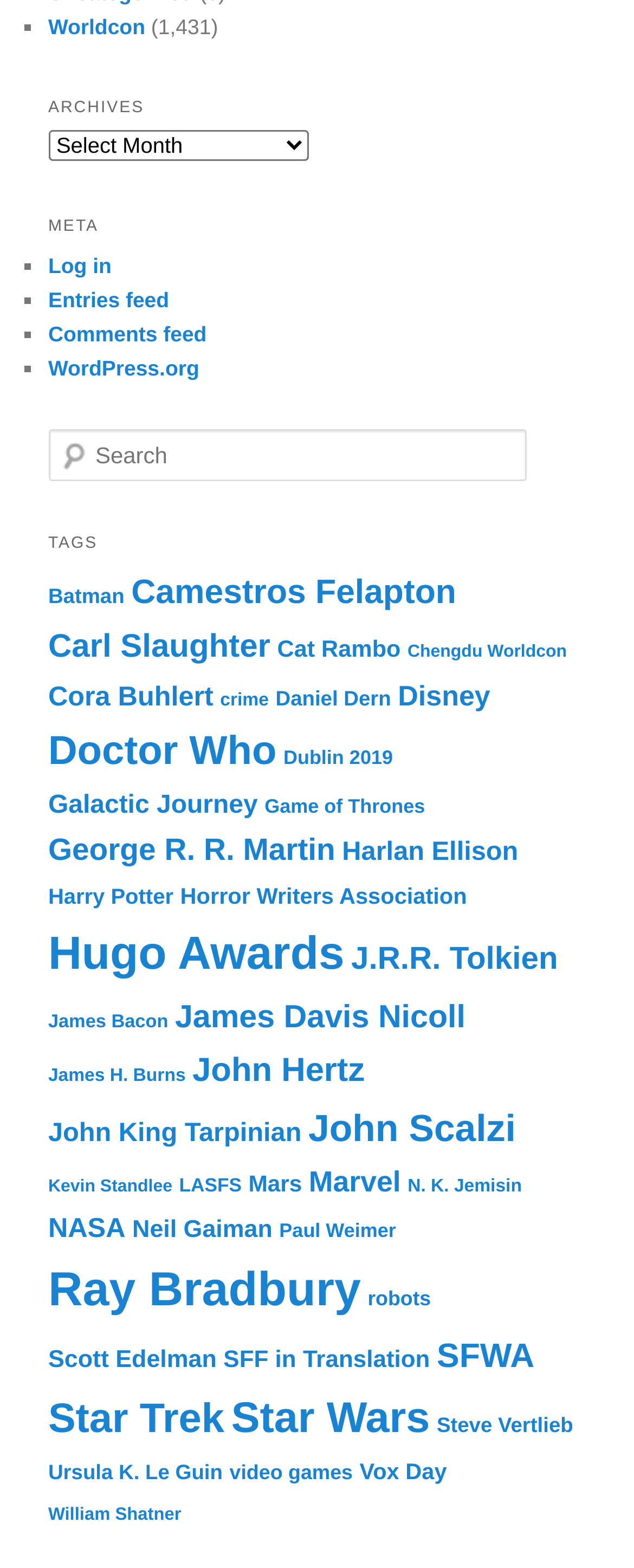Please identify the bounding box coordinates of the clickable element to fulfill the following instruction: "Read about Copper scrap melting". The coordinates should be four float numbers between 0 and 1, i.e., [left, top, right, bottom].

None